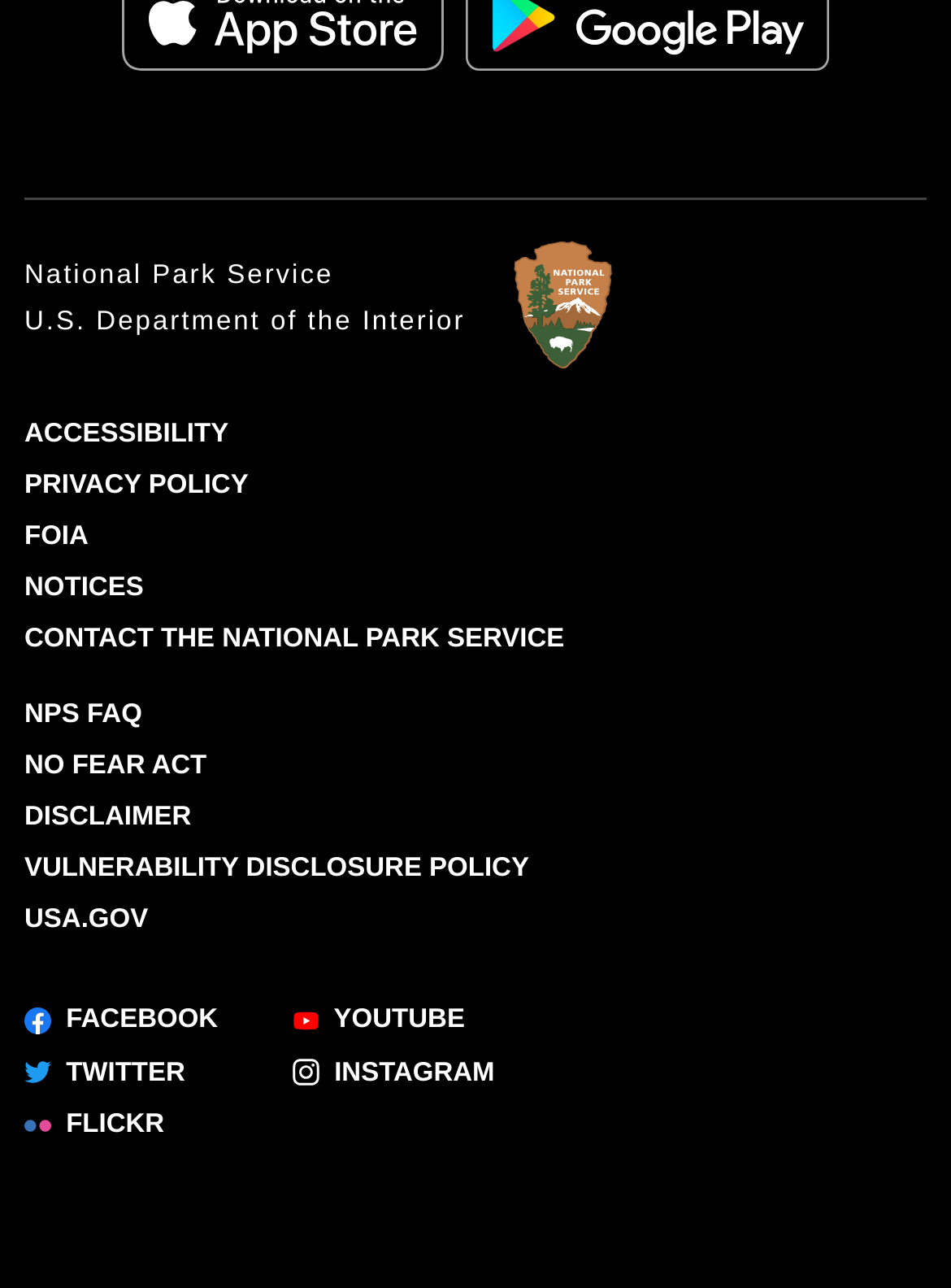Please identify the coordinates of the bounding box for the clickable region that will accomplish this instruction: "Go to the ACCESSIBILITY page".

[0.026, 0.325, 0.24, 0.348]